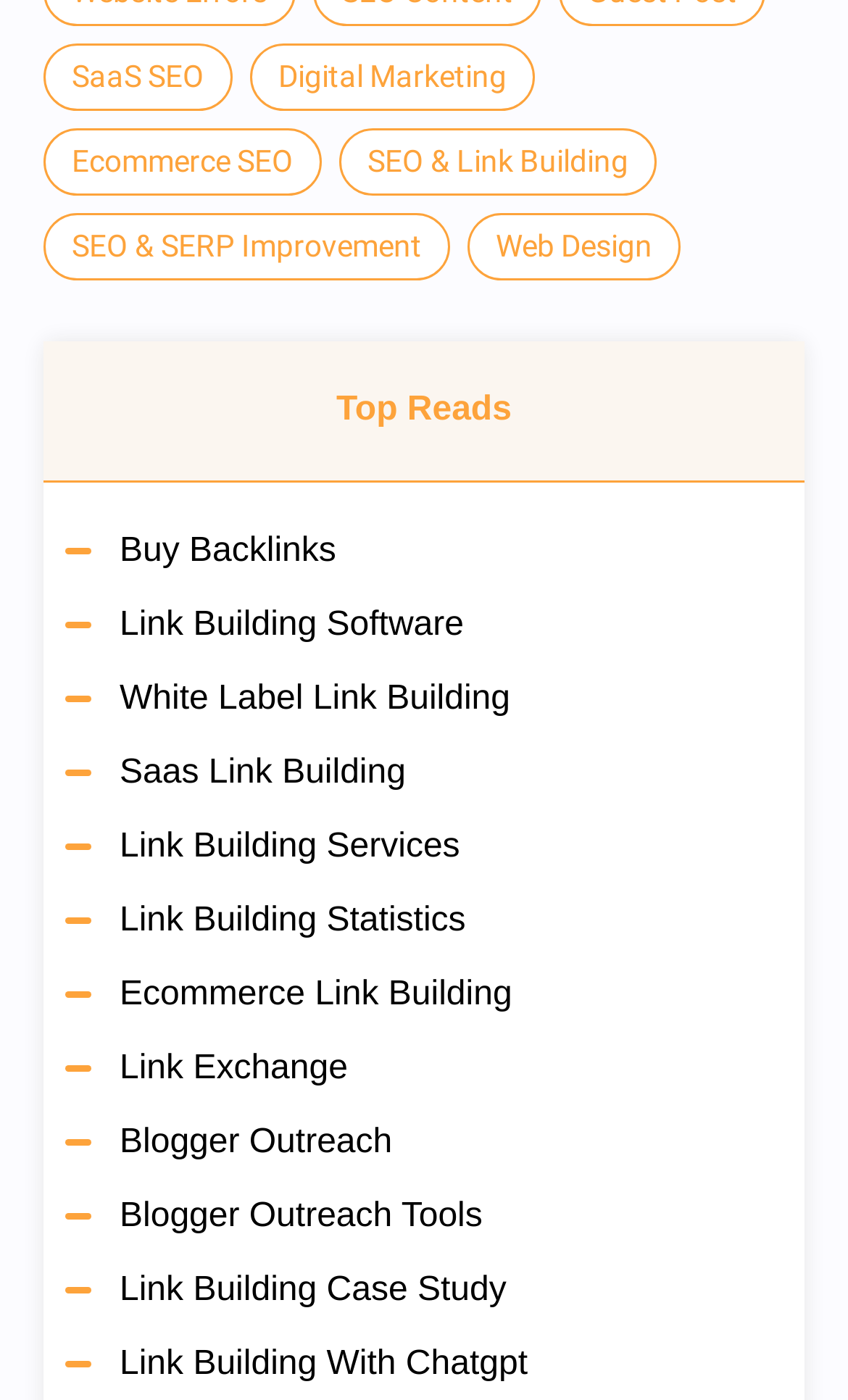Determine the bounding box coordinates of the region that needs to be clicked to achieve the task: "Read about Link Building Software".

[0.141, 0.428, 0.923, 0.465]